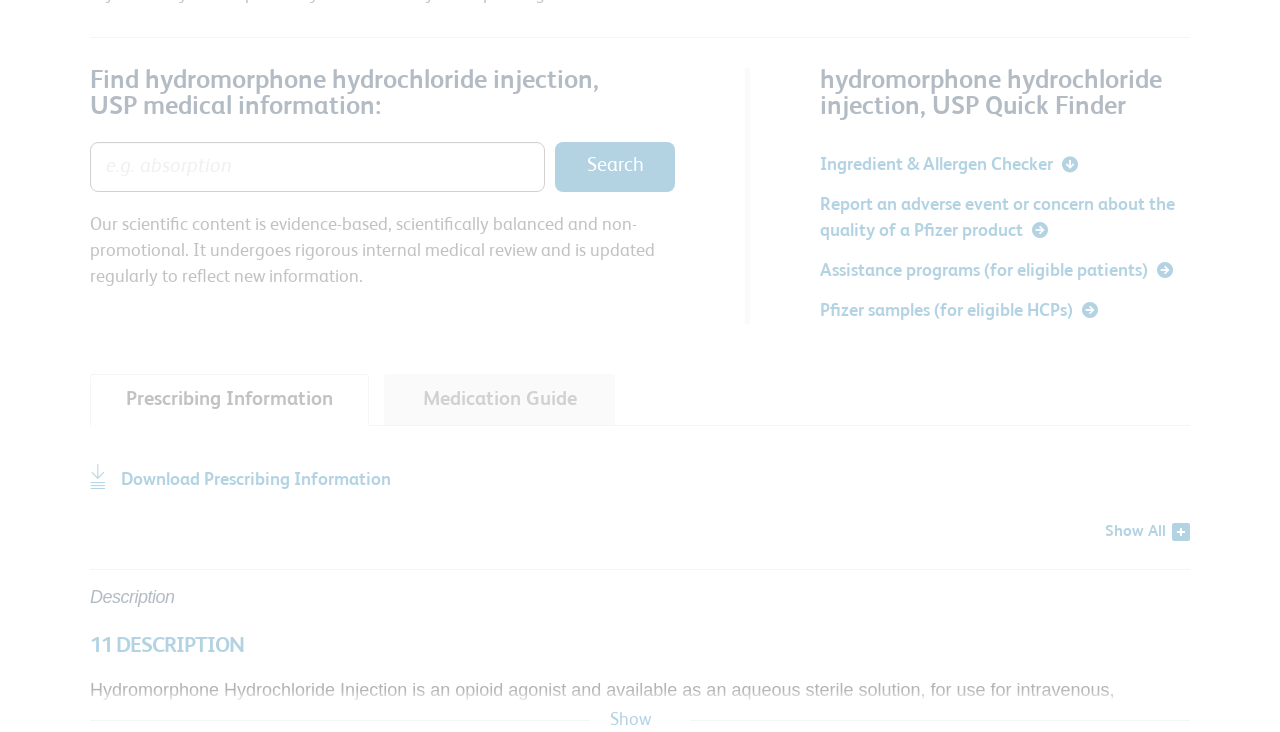Please identify the bounding box coordinates of the clickable area that will allow you to execute the instruction: "Search for medical information".

[0.07, 0.194, 0.527, 0.262]